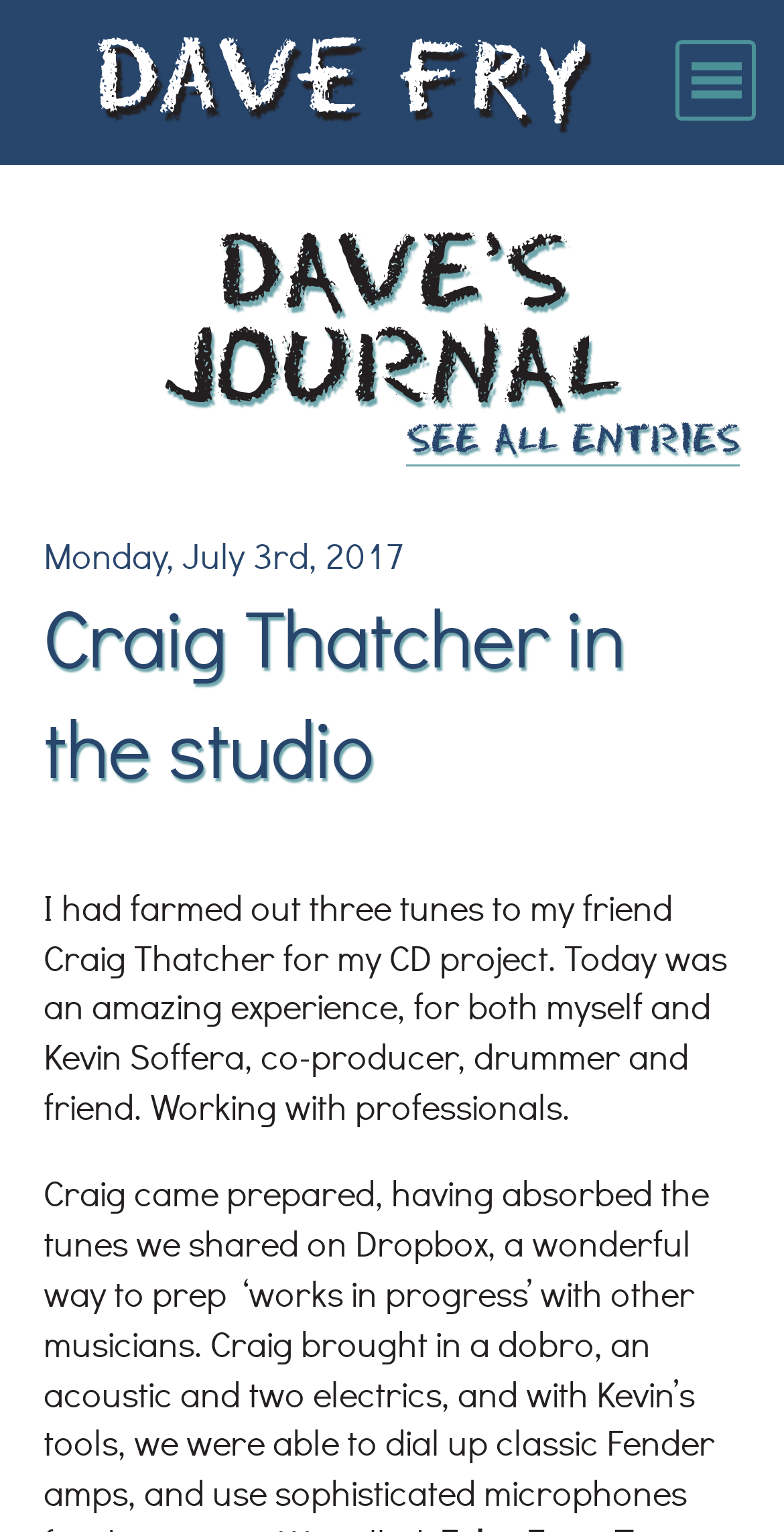What is the name of the folksinger?
Provide a well-explained and detailed answer to the question.

The name of the folksinger can be found in the link 'Dave Fry' at the top of the webpage, which suggests that the website is about this person's music and activities.